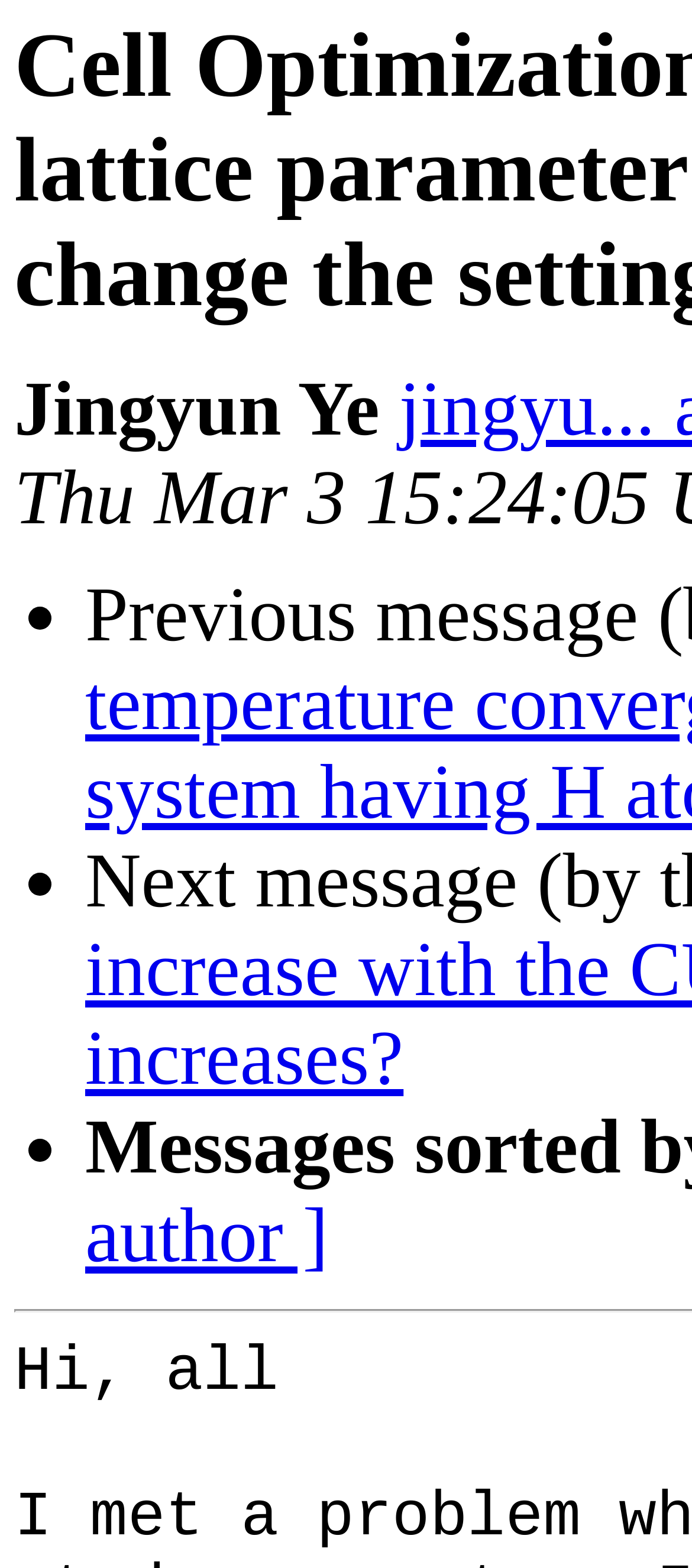Extract the text of the main heading from the webpage.

Cell Optimization: failed to compare the lattice parameter with XRD data, how to change the setting in input?